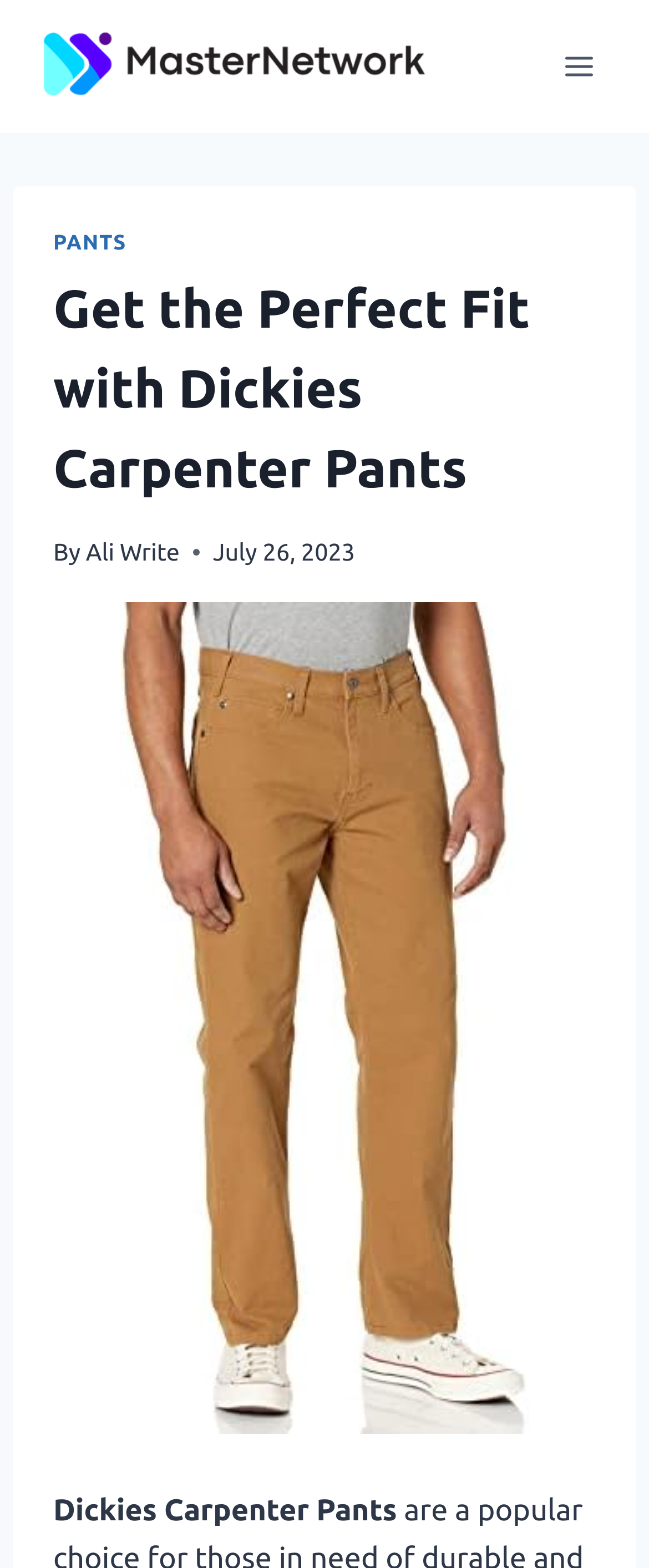Summarize the contents and layout of the webpage in detail.

The webpage is about Dickies Carpenter Pants, a popular choice for durable and functional workwear. At the top left of the page, there is a link to "Master Network" accompanied by an image with the same name. On the top right, there is a button to "Open menu" which is not expanded by default.

Below the top section, there is a header area that spans most of the page's width. Within this header, there are several elements. On the left, there is a link to "PANTS". Next to it, there is a heading that reads "Get the Perfect Fit with Dickies Carpenter Pants". Further to the right, there is a static text "By" followed by a link to "Ali Write". Below these elements, there is a time stamp indicating "July 26, 2023".

Below the header area, there is a large image that takes up most of the page's width, showcasing "Dickies Carpenter Pants".